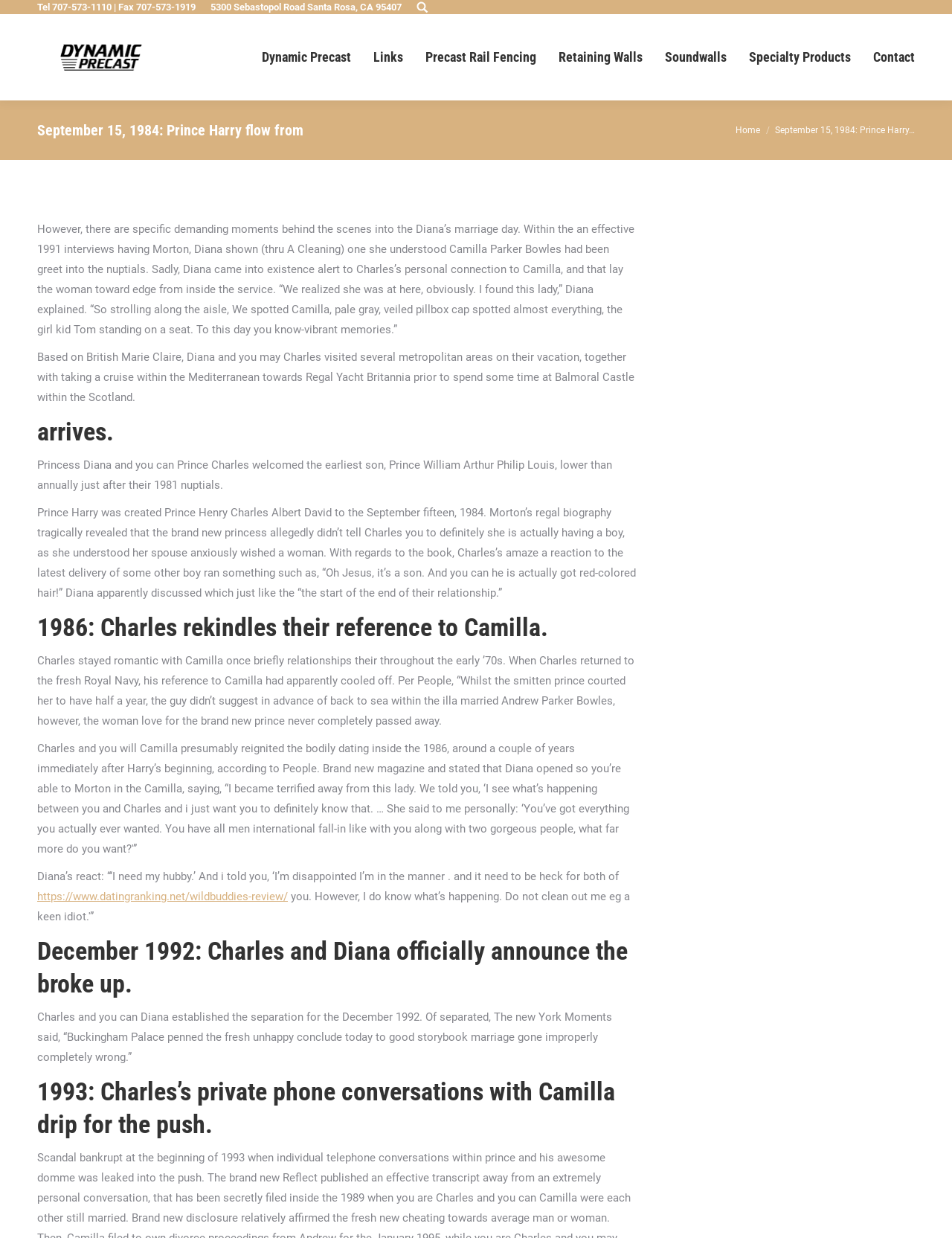Identify the bounding box coordinates of the clickable region to carry out the given instruction: "Go to the top of the page".

[0.958, 0.737, 0.992, 0.763]